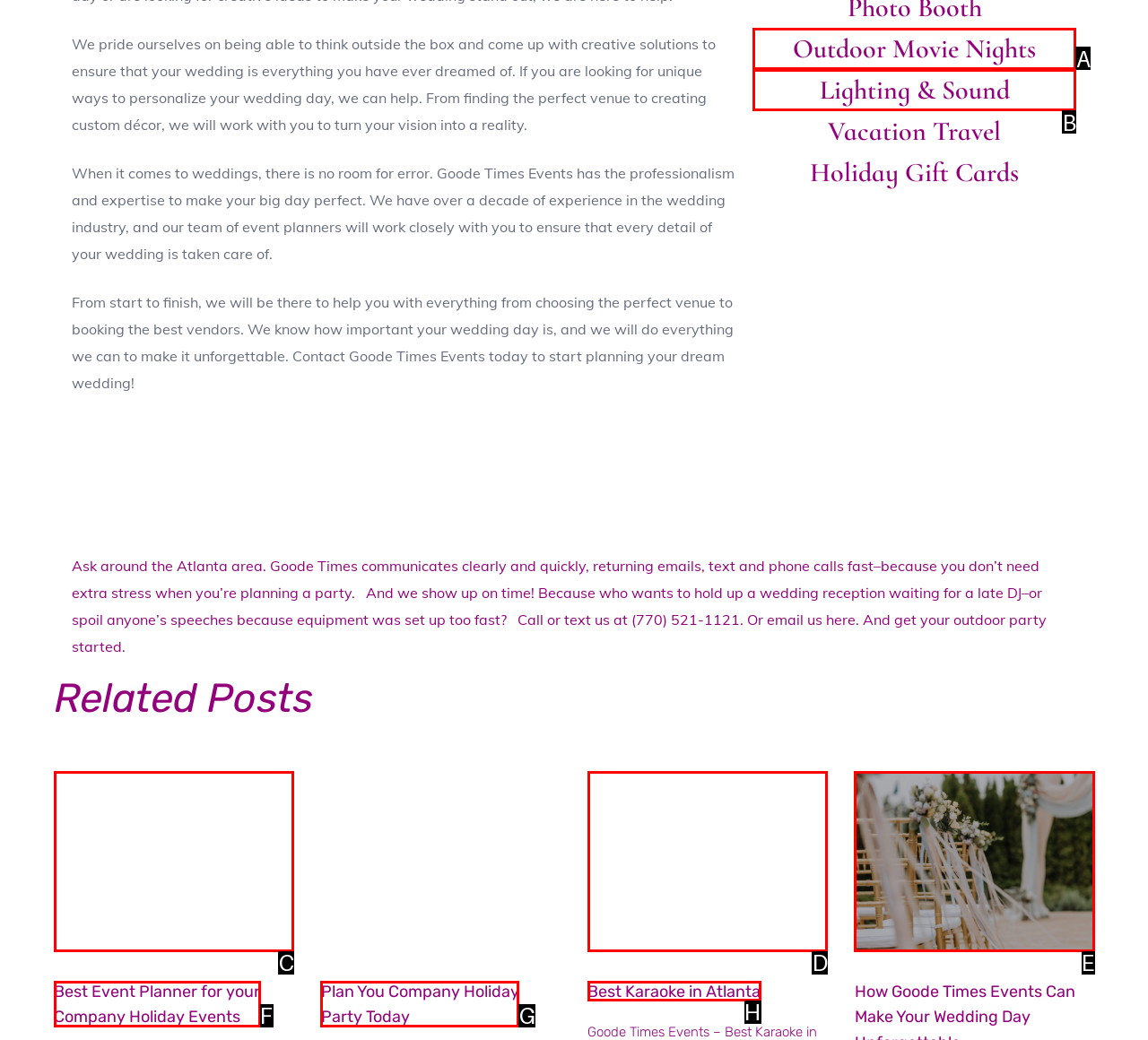Select the letter that corresponds to this element description: parent_node: Best Karaoke in Atlanta
Answer with the letter of the correct option directly.

D